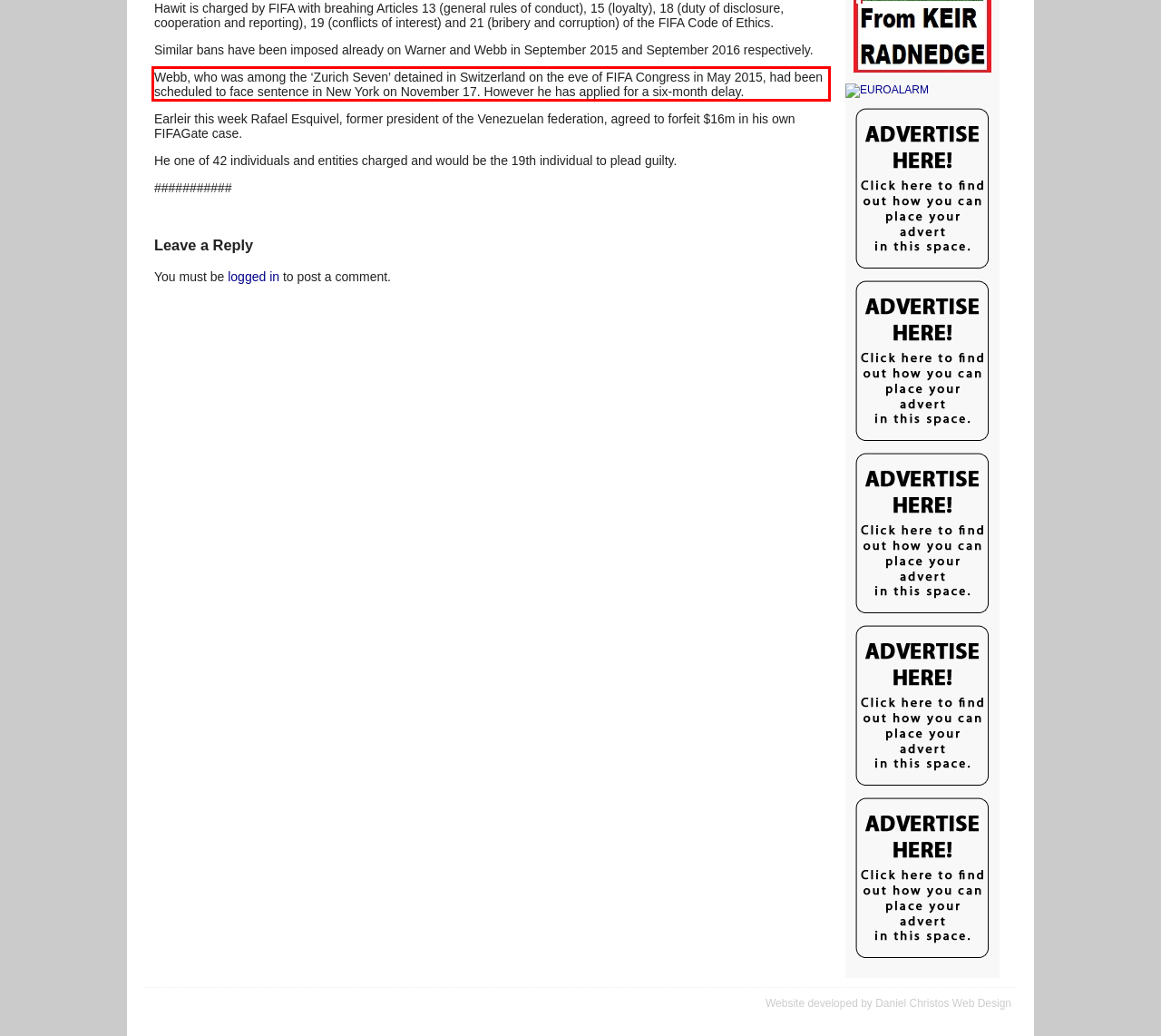You are presented with a screenshot containing a red rectangle. Extract the text found inside this red bounding box.

Webb, who was among the ‘Zurich Seven’ detained in Switzerland on the eve of FIFA Congress in May 2015, had been scheduled to face sentence in New York on November 17. However he has applied for a six-month delay.